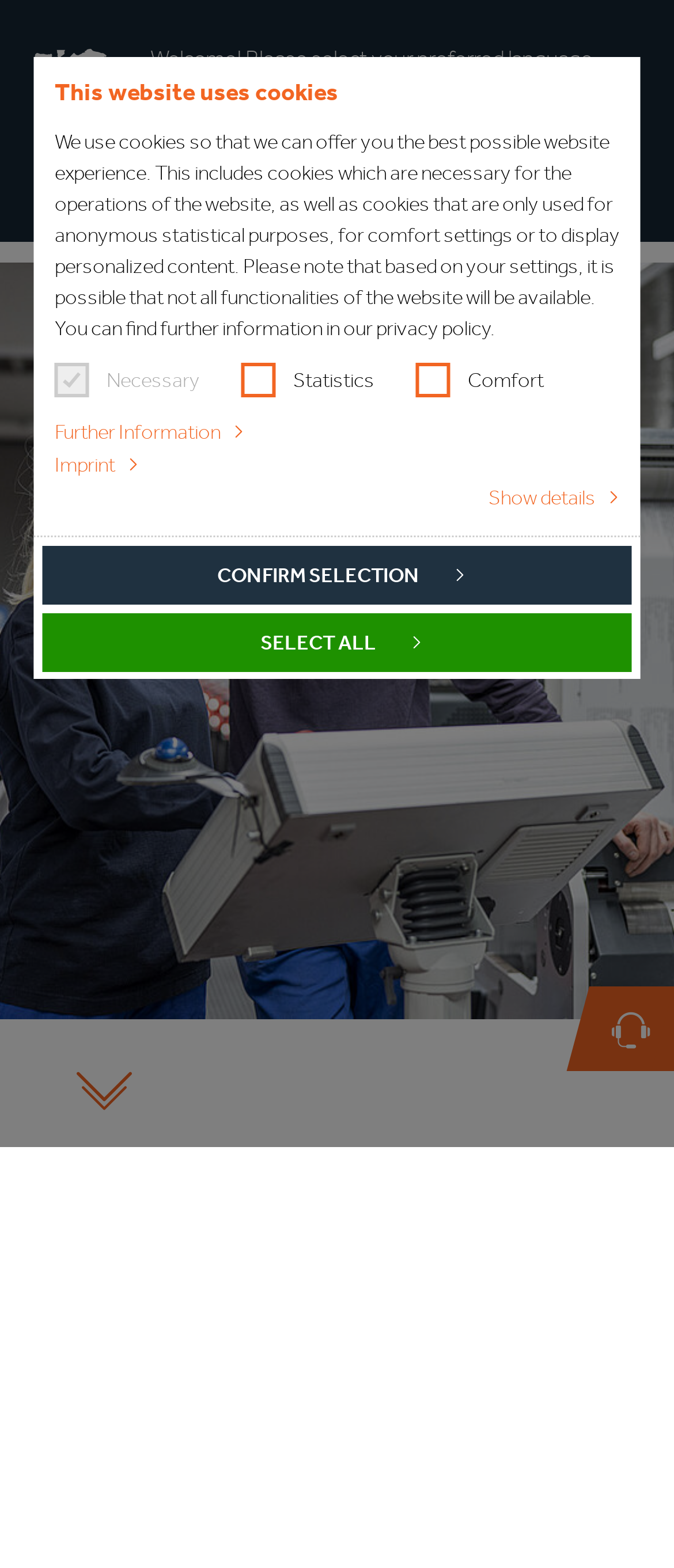Please provide a comprehensive answer to the question based on the screenshot: What is the purpose of the cookies on this website?

According to the cookie consent dialog, the website uses cookies to offer the best possible website experience, including necessary cookies, statistical cookies, comfort settings, and personalized content.